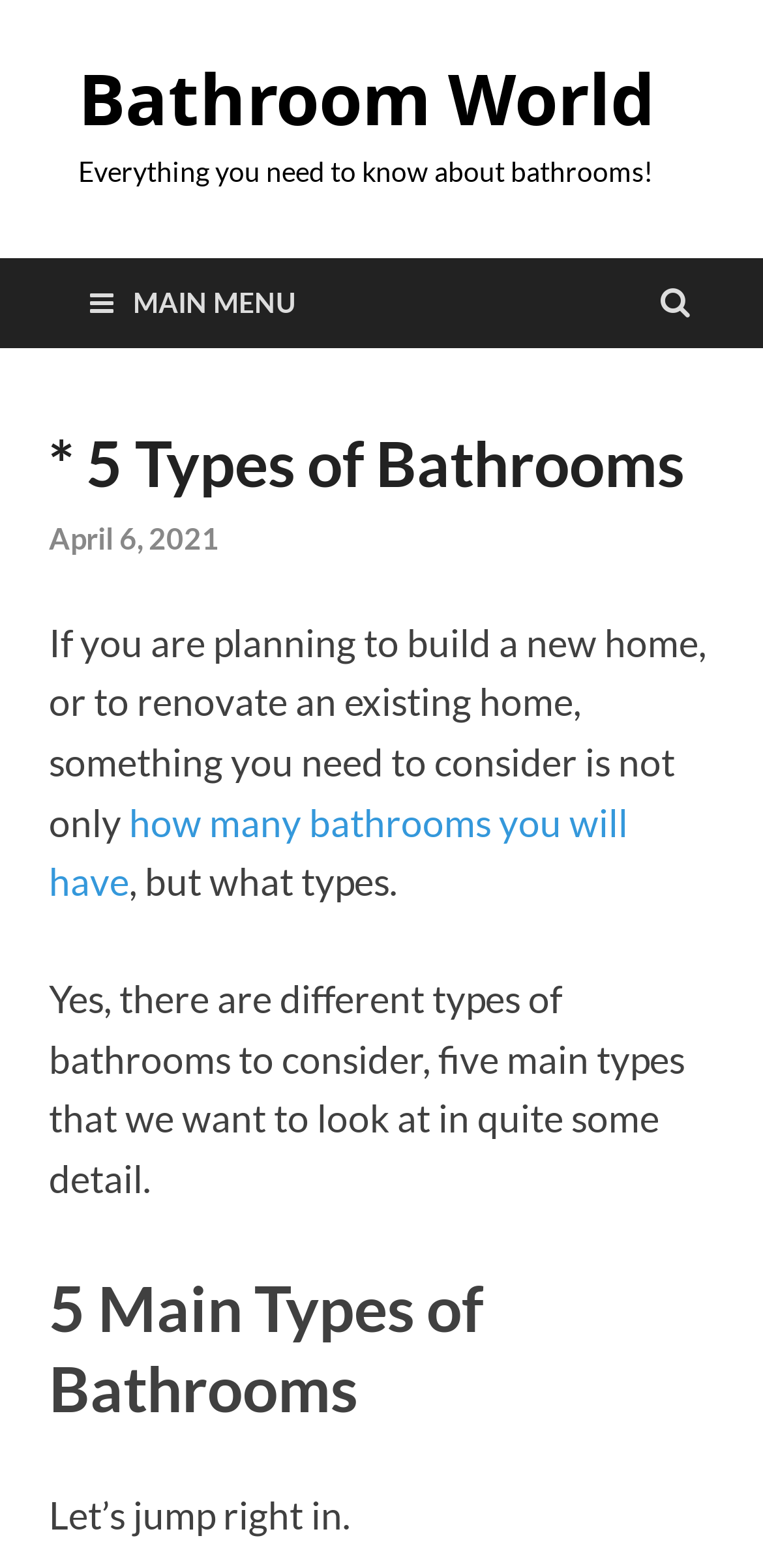Based on the element description Bathroom World, identify the bounding box of the UI element in the given webpage screenshot. The coordinates should be in the format (top-left x, top-left y, bottom-right x, bottom-right y) and must be between 0 and 1.

[0.103, 0.032, 0.859, 0.094]